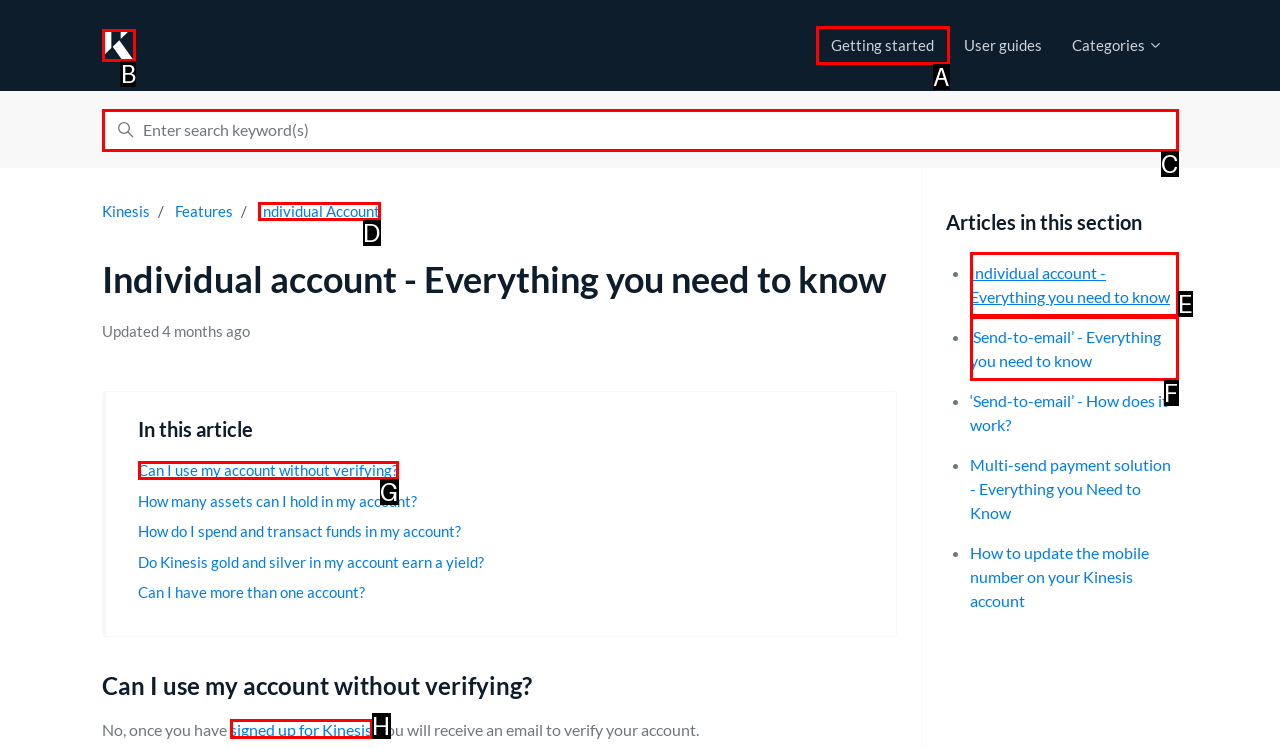Determine the HTML element to click for the instruction: Go to Kinesis Help Centre home page.
Answer with the letter corresponding to the correct choice from the provided options.

B